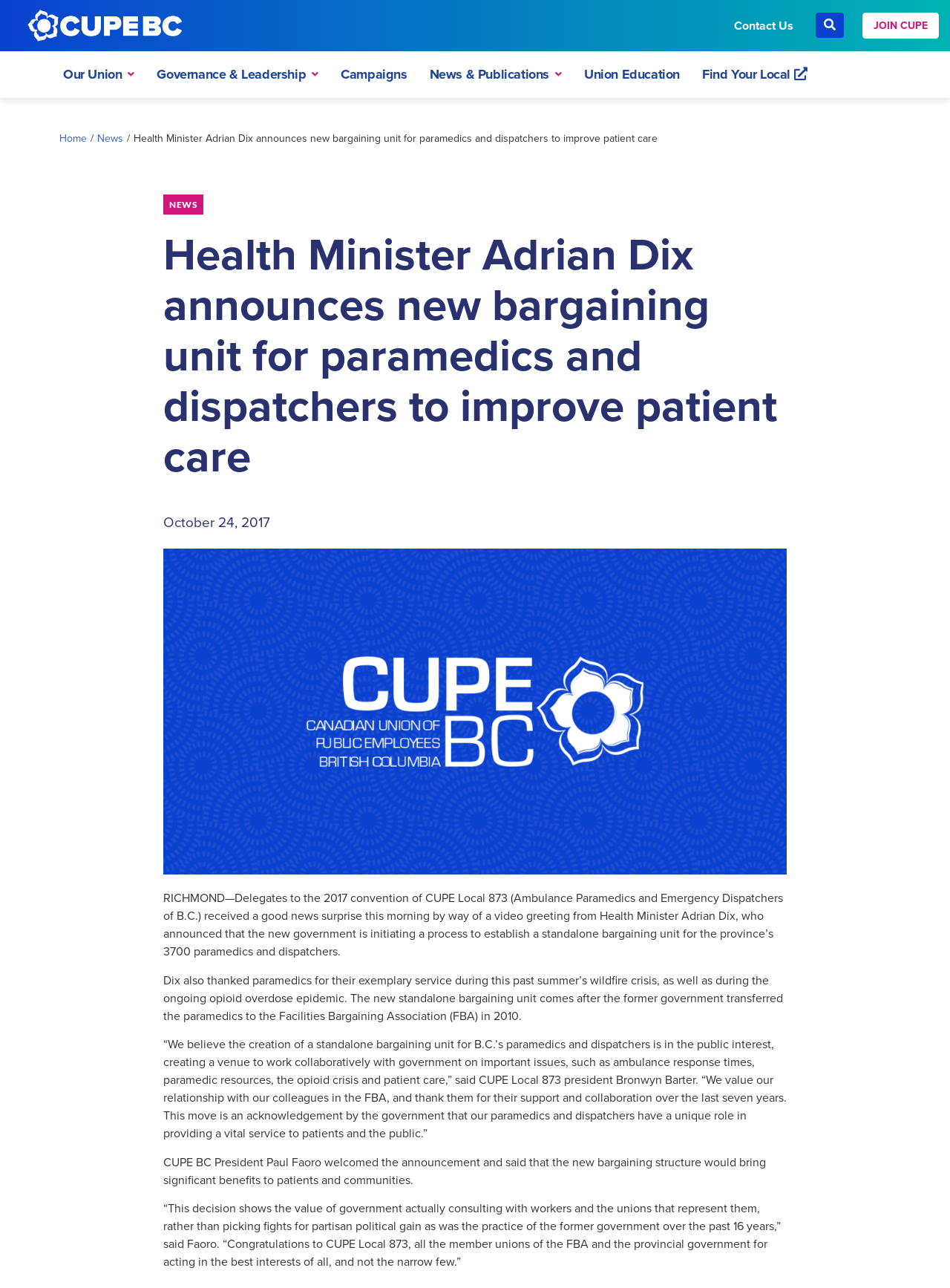Answer the question below in one word or phrase:
How many paramedics and dispatchers are affected by the new bargaining unit?

3700